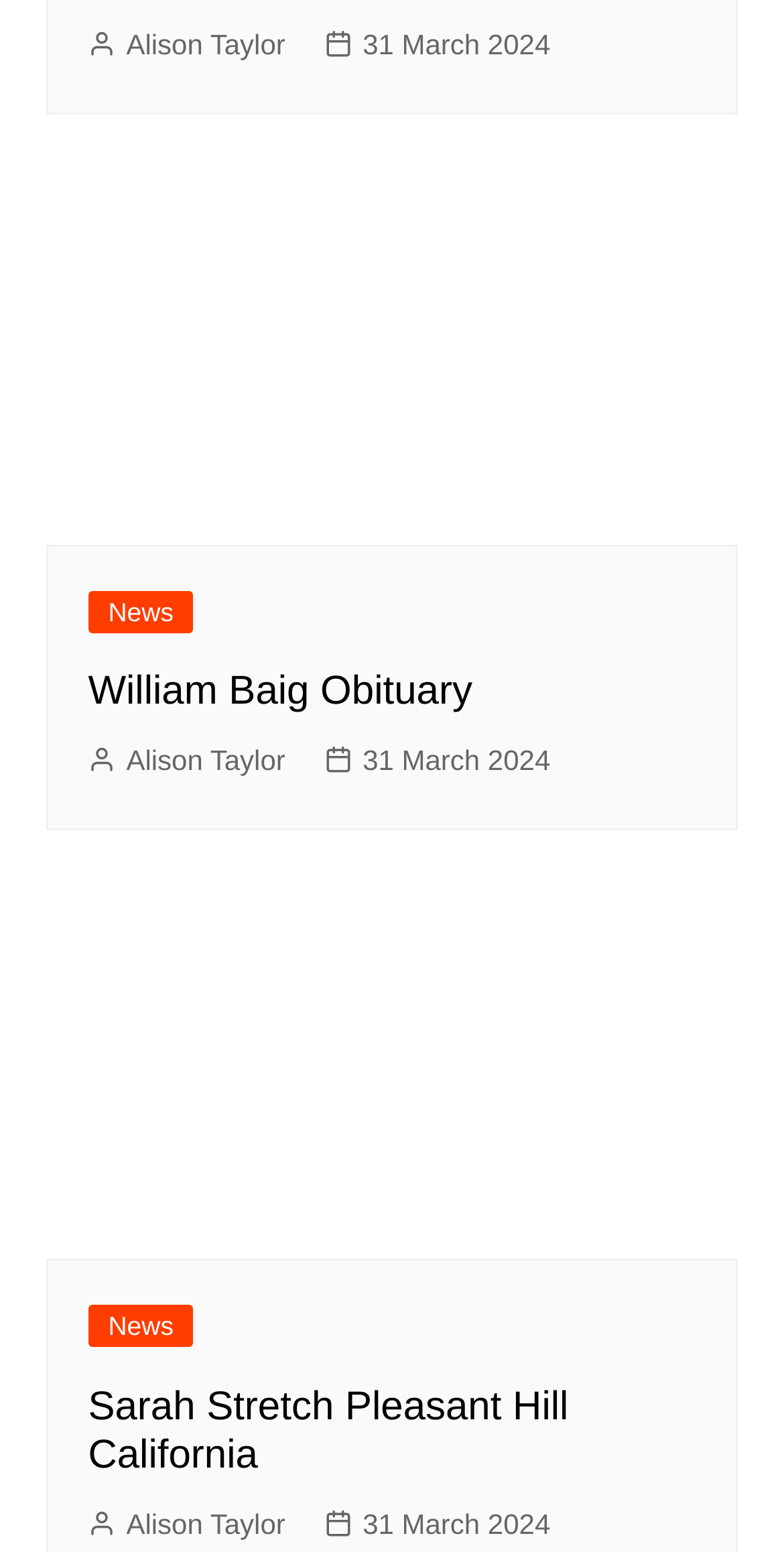Who is the author of William Baig Obituary?
By examining the image, provide a one-word or phrase answer.

Alison Taylor